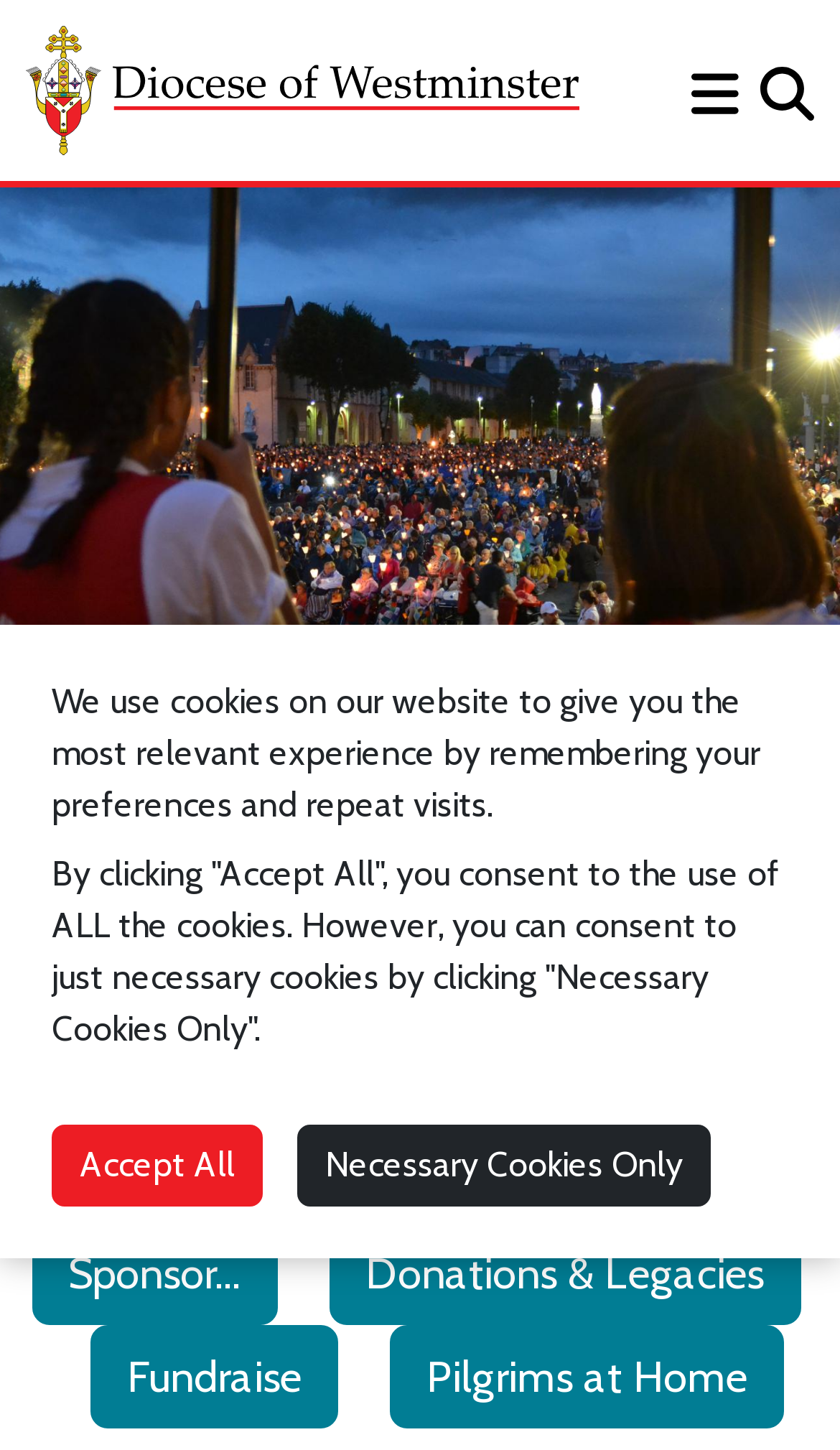Offer a detailed explanation of the webpage layout and contents.

The webpage is about supporting a pilgrimage, specifically the Lourdes Pilgrimage, organized by the Diocese of Westminster. At the top left, there is a link to the Diocese of Westminster's website, followed by a main menu and a search link on the top right. 

Below the top navigation, there is a large image with the title "Support the Pilgrimage - Diocese of Westminster". 

On the left side, there is a navigation breadcrumb with links to "Home", "Pilgrimages", and "Lourdes Pilgrimage". 

The main content area has a heading "Support the Pilgrimage" and a static text "Published: 12th July 2022 at 1:30pm" with the date and time displayed in a separate element. Below this, there is a "Last Updated:" section with a date and time of "3rd June 2024 at 12:38pm". 

Further down, there are three links: "Sponsor...", "Donations & Legacies", and "Fundraise", with some empty space in between. On the right side of these links, there is another link "Pilgrims at Home". 

At the bottom of the page, there is a cookie policy notification with two buttons: "Accept All" and "Necessary Cookies Only".